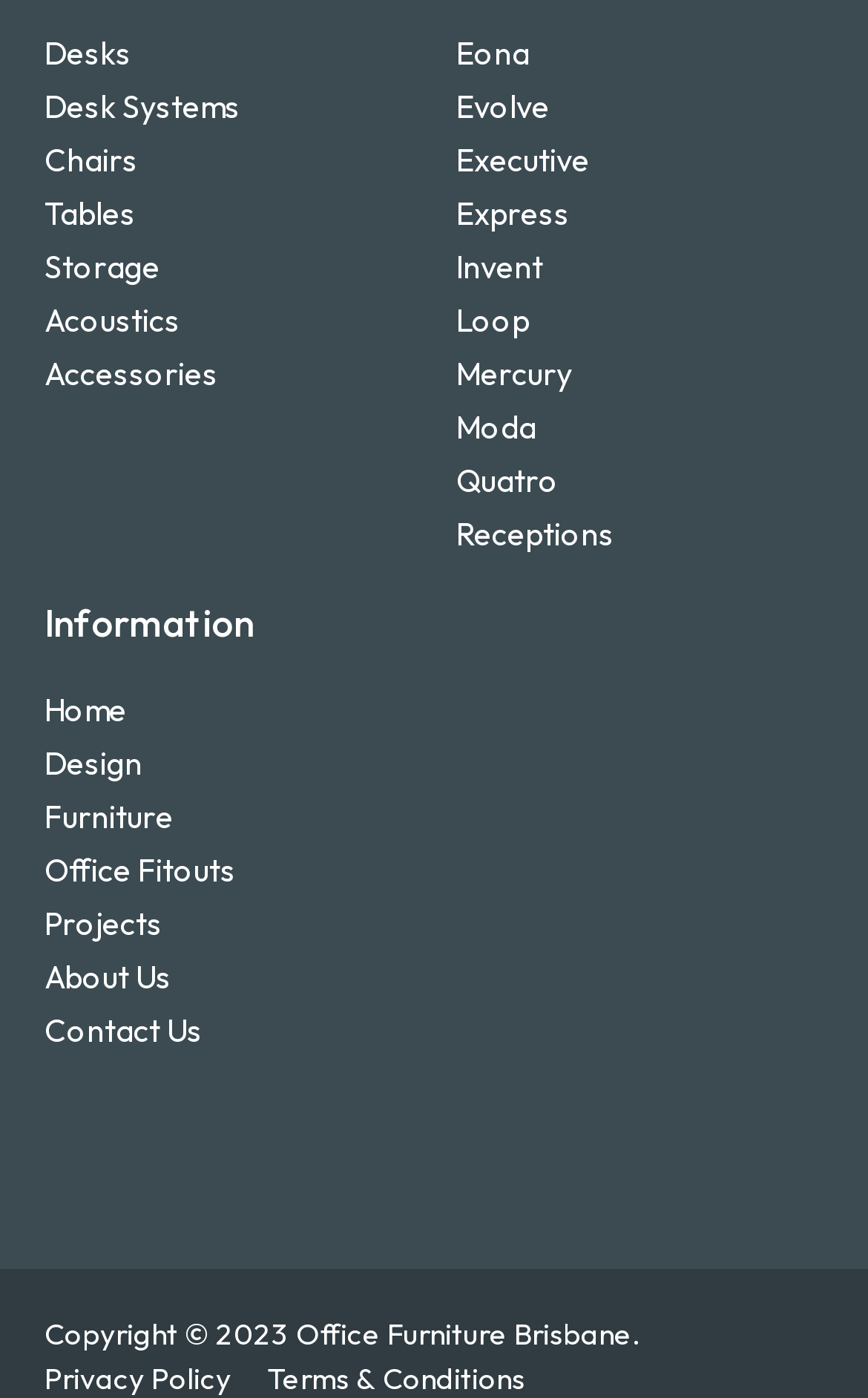Bounding box coordinates are given in the format (top-left x, top-left y, bottom-right x, bottom-right y). All values should be floating point numbers between 0 and 1. Provide the bounding box coordinate for the UI element described as: Contact Us

[0.051, 0.727, 0.474, 0.749]